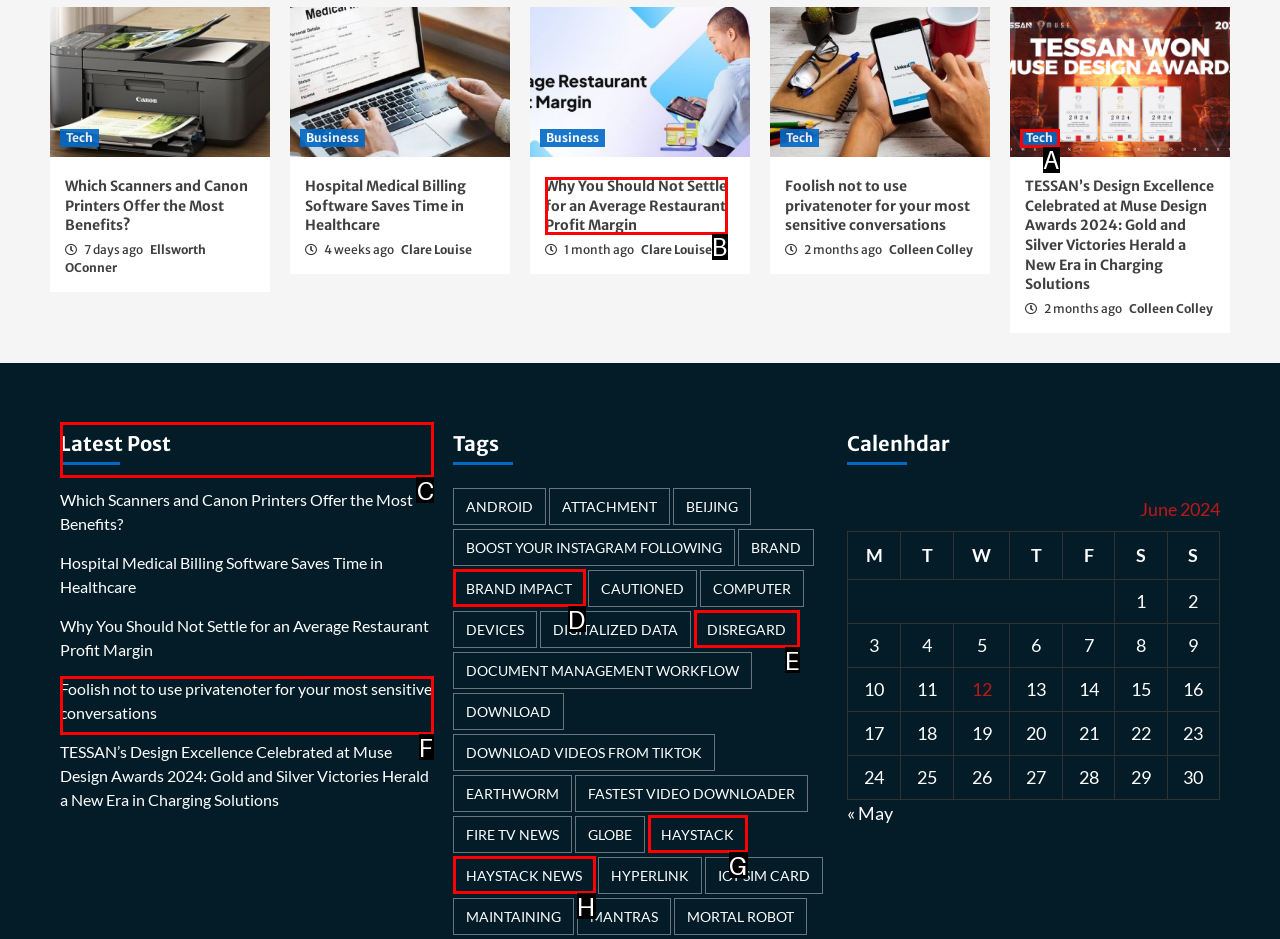Tell me which letter corresponds to the UI element that should be clicked to fulfill this instruction: View the latest post
Answer using the letter of the chosen option directly.

C